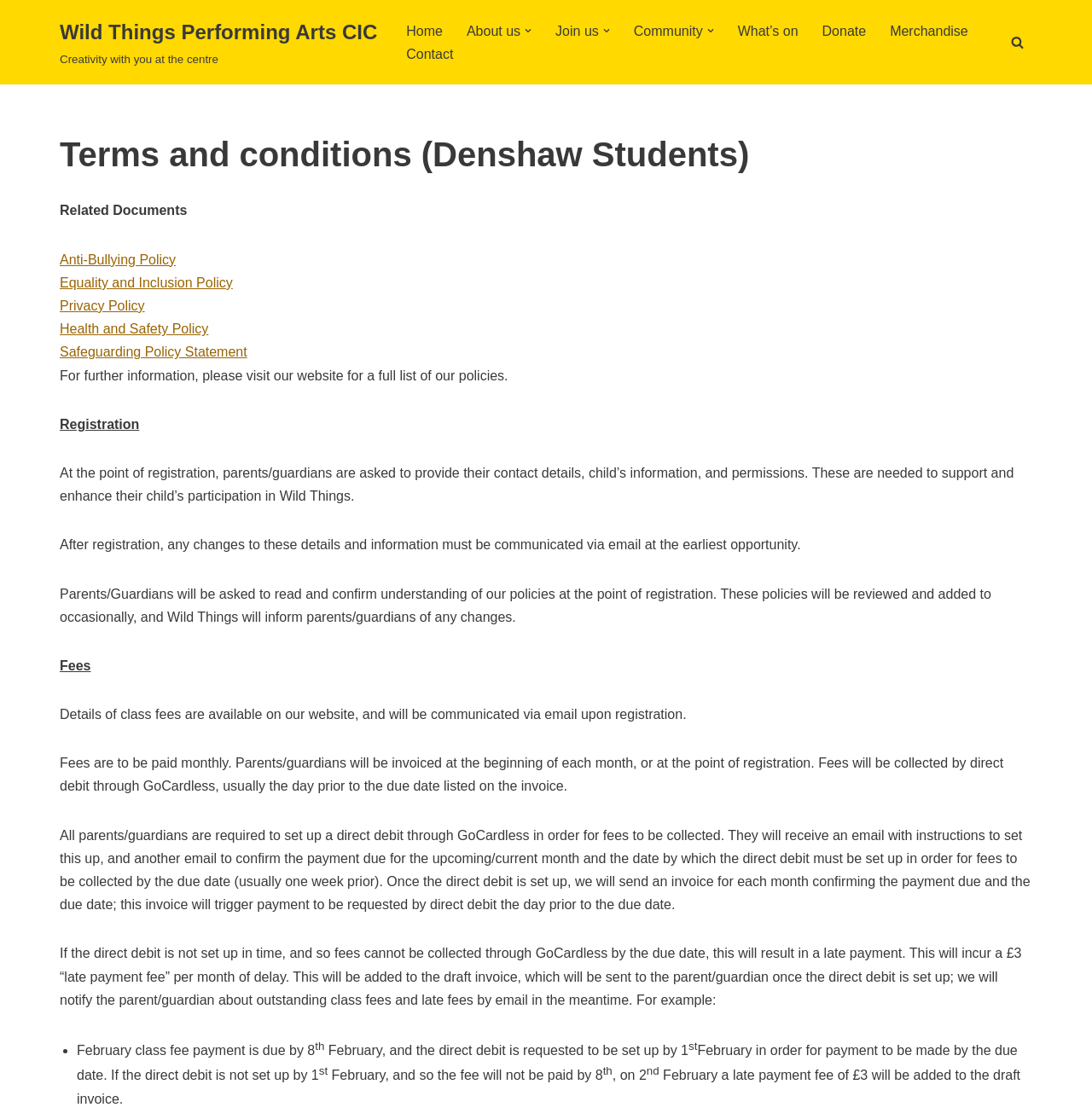Given the element description: "About us", predict the bounding box coordinates of this UI element. The coordinates must be four float numbers between 0 and 1, given as [left, top, right, bottom].

[0.427, 0.018, 0.477, 0.038]